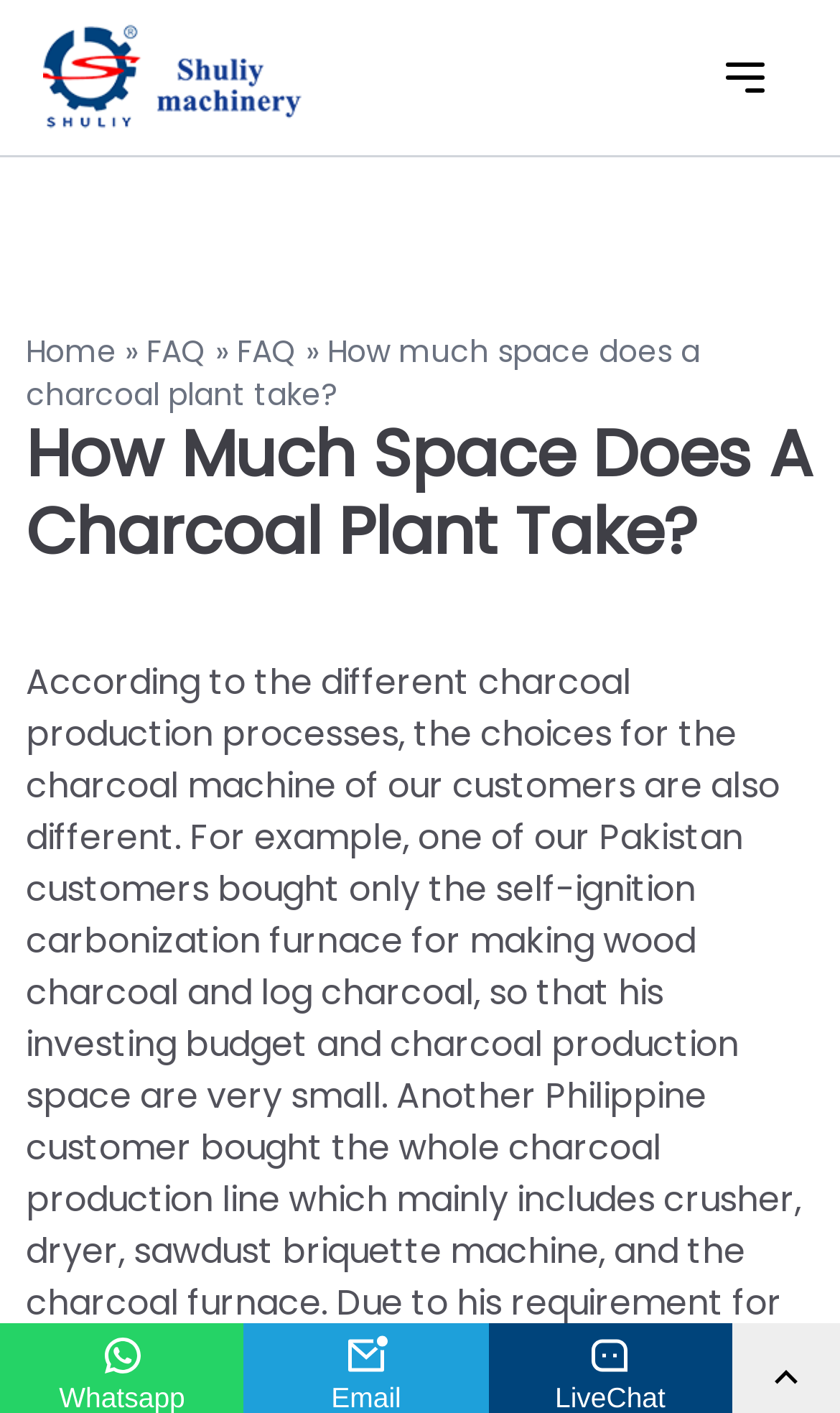Answer the question below in one word or phrase:
What is above the navigation menu?

Header